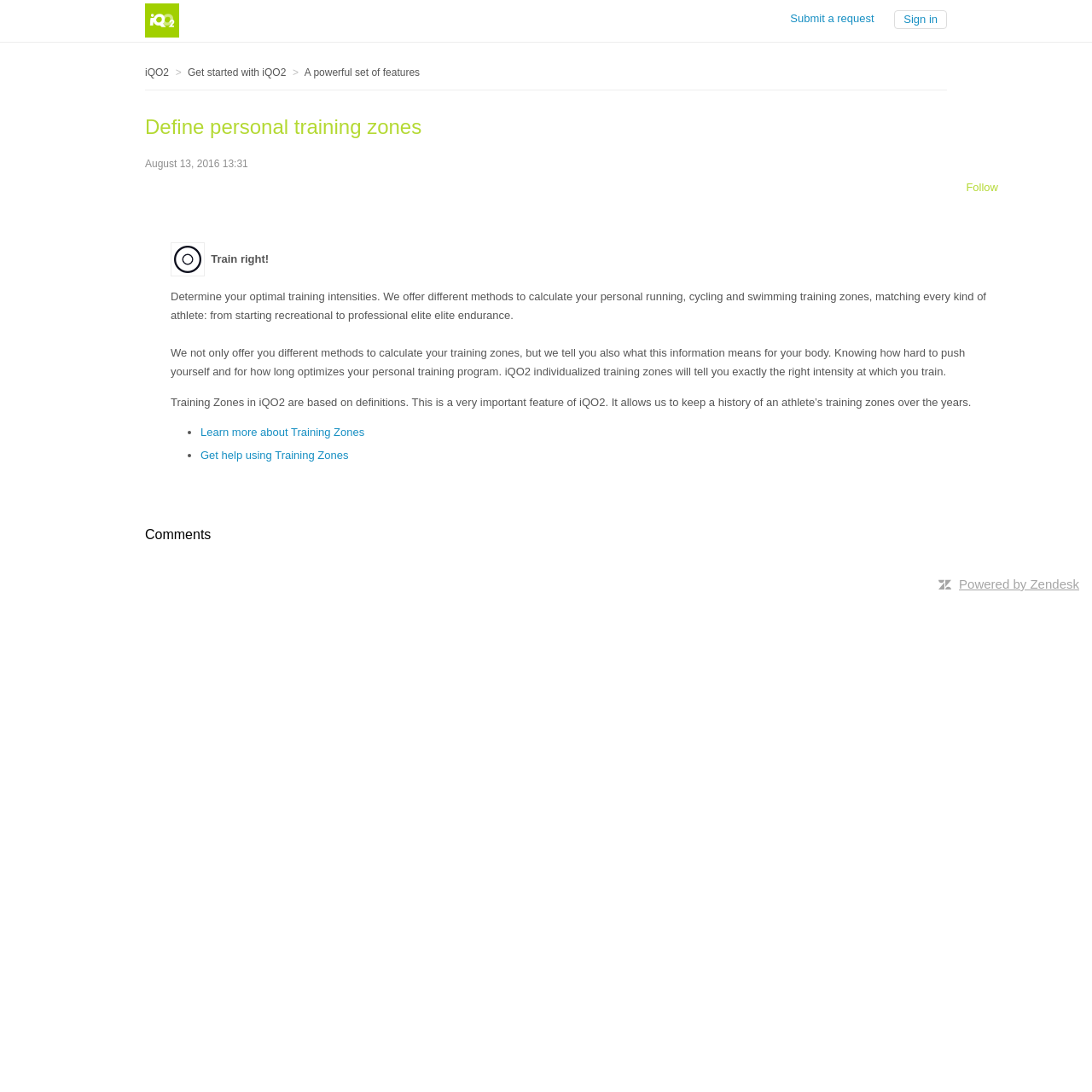Provide a brief response to the question below using a single word or phrase: 
What is the purpose of iQO2?

Determine optimal training intensities